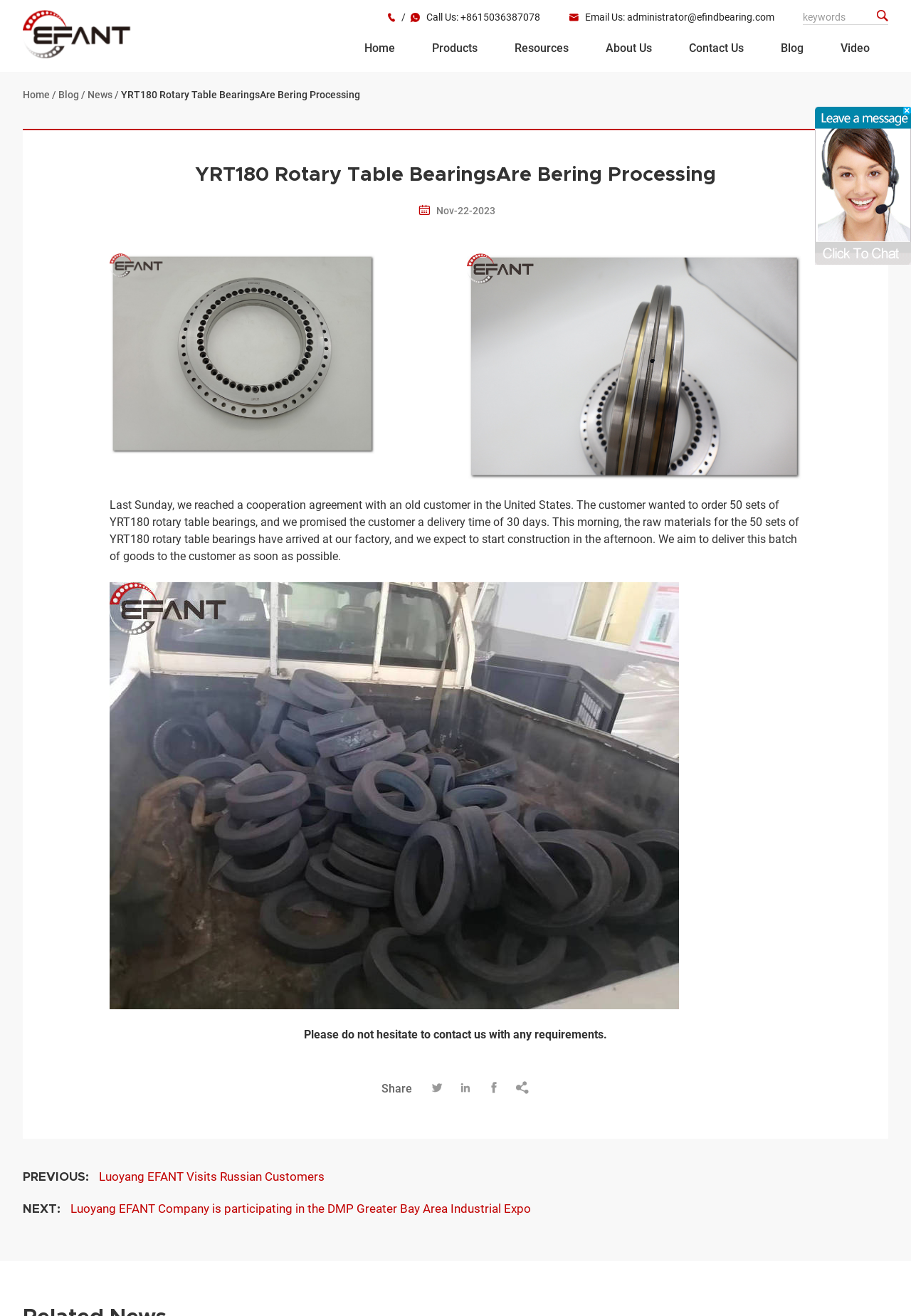Please identify and generate the text content of the webpage's main heading.

YRT180 Rotary Table BearingsAre Bering Processing